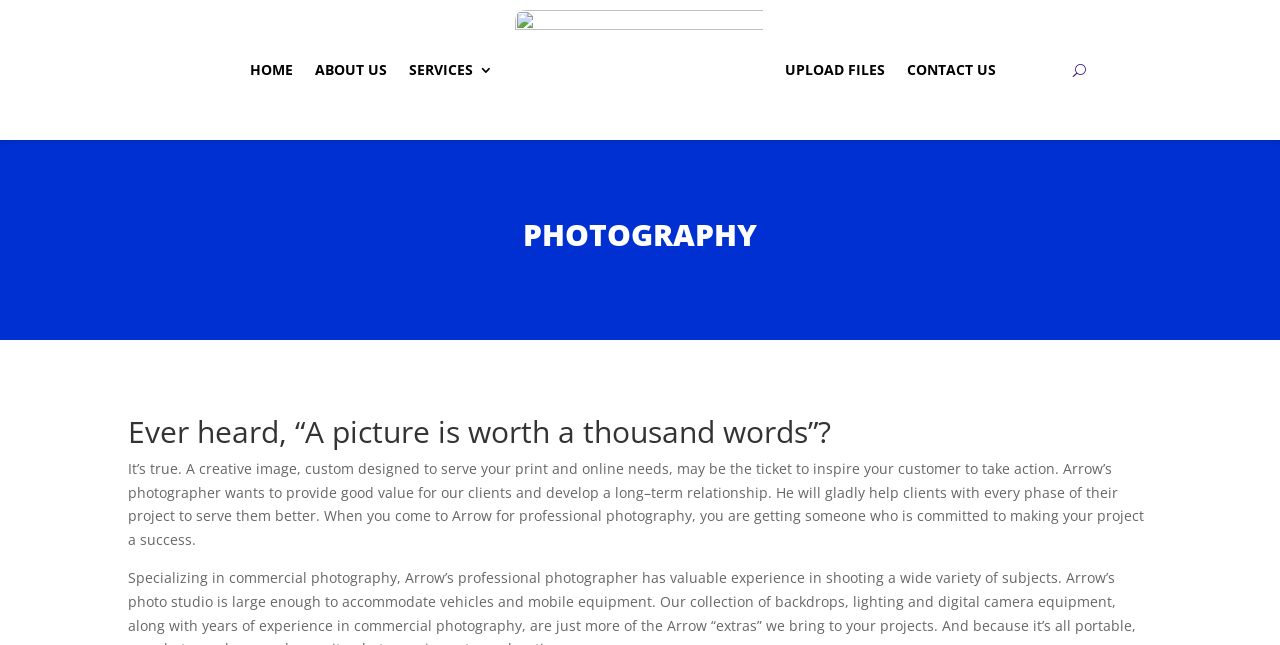Give a one-word or short phrase answer to this question: 
What is the purpose of the photographer at Arrow Printing Company?

To provide good value and develop a long-term relationship